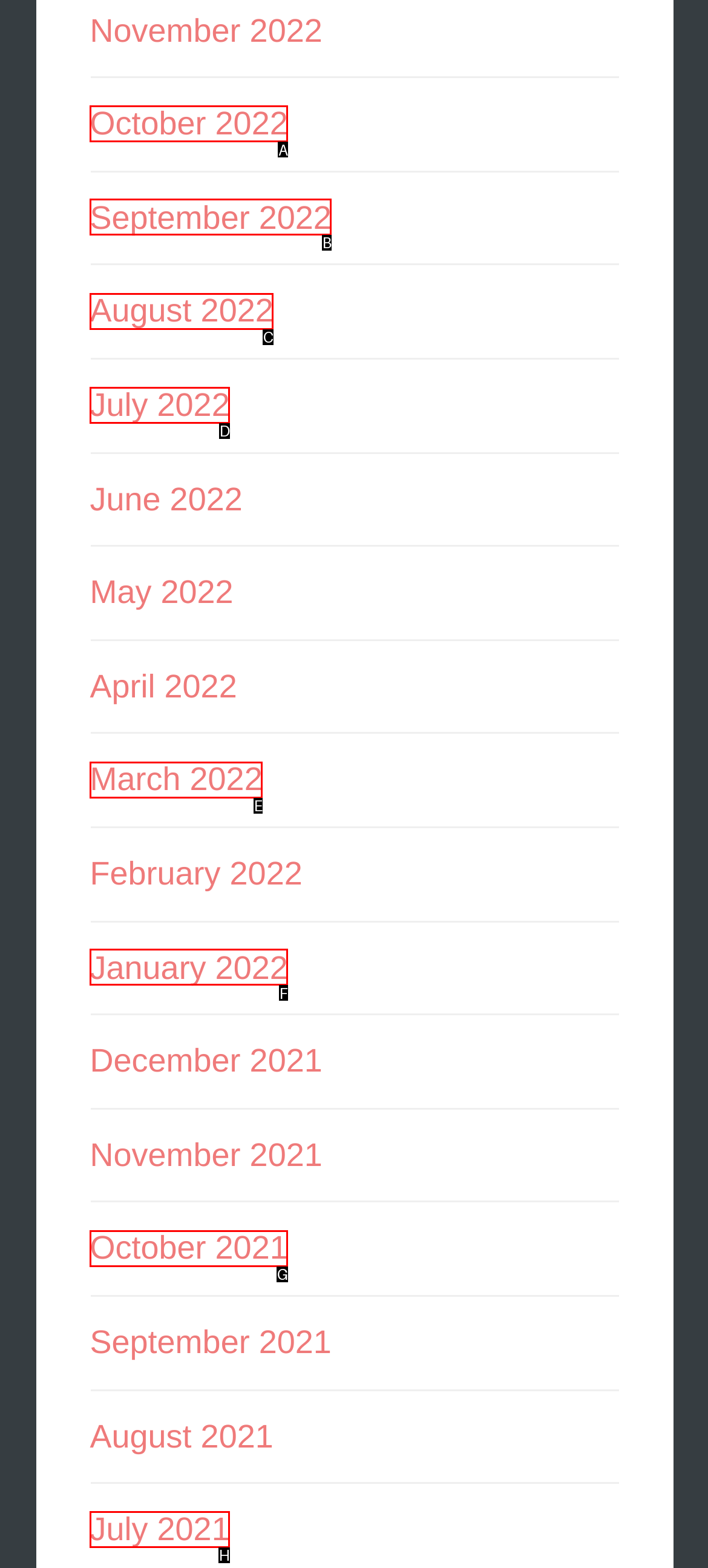Figure out which option to click to perform the following task: View September 2022
Provide the letter of the correct option in your response.

B